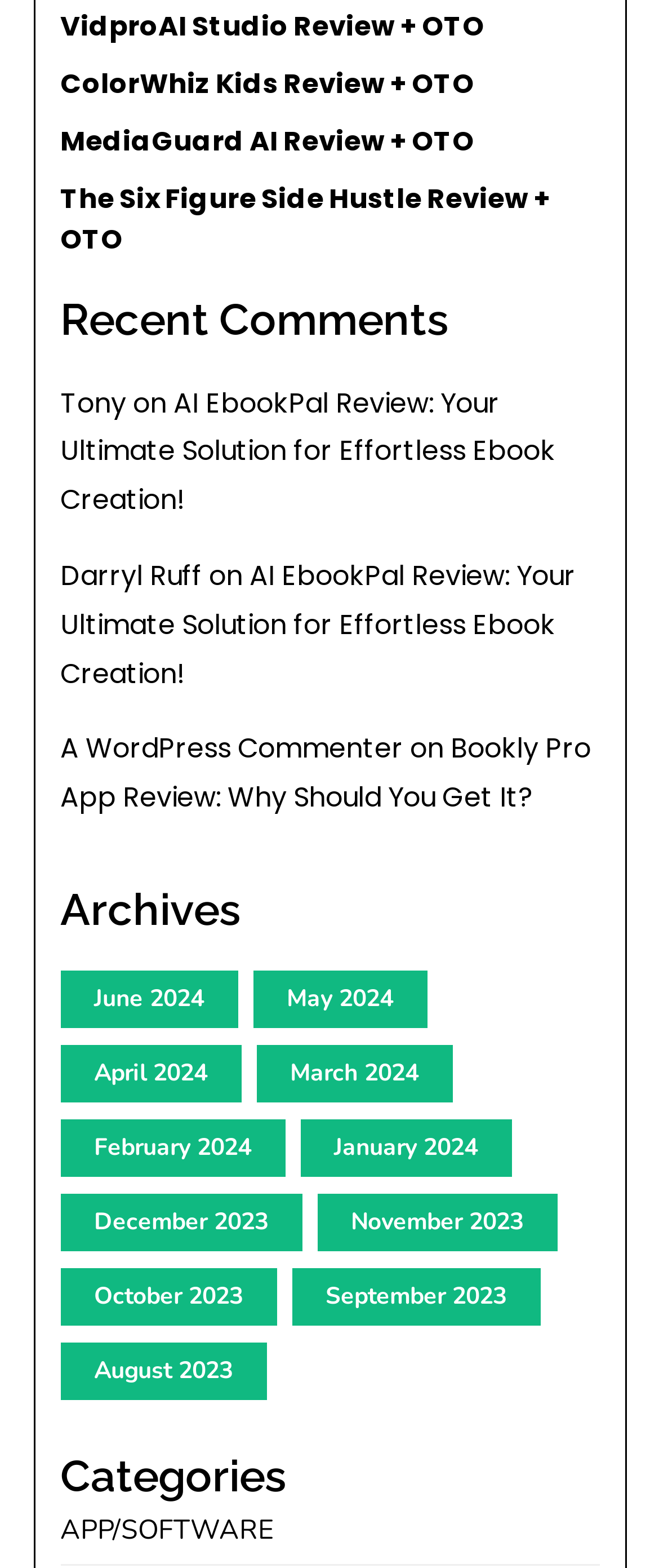Please specify the coordinates of the bounding box for the element that should be clicked to carry out this instruction: "View VidproAI Studio Review". The coordinates must be four float numbers between 0 and 1, formatted as [left, top, right, bottom].

[0.091, 0.004, 0.735, 0.029]